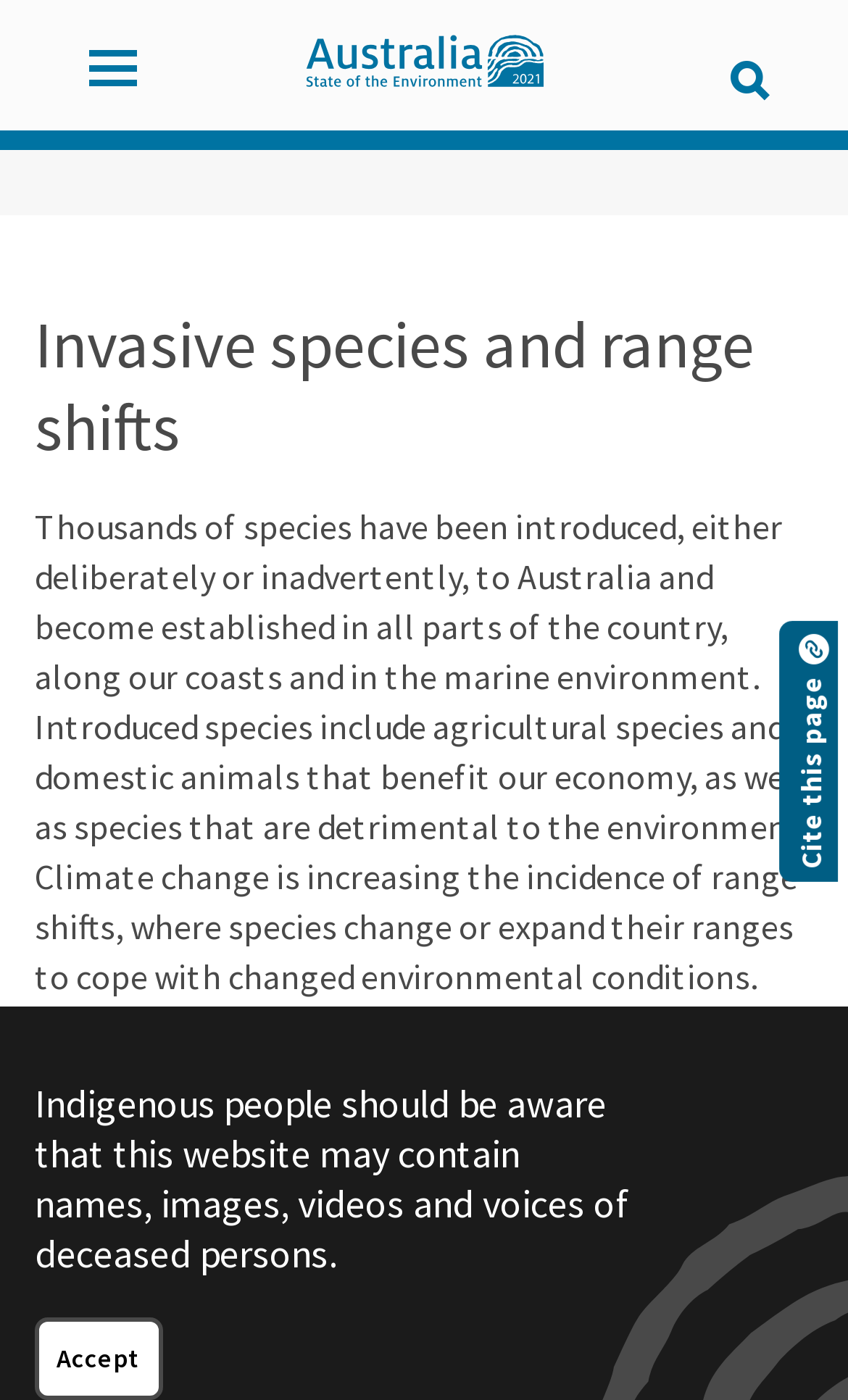What type of content is available on this webpage?
Using the image as a reference, answer the question in detail.

Based on the webpage content, it appears to be an informational webpage that provides text-based content about invasive species and range shifts in Australia, with no apparent interactive elements or multimedia content.